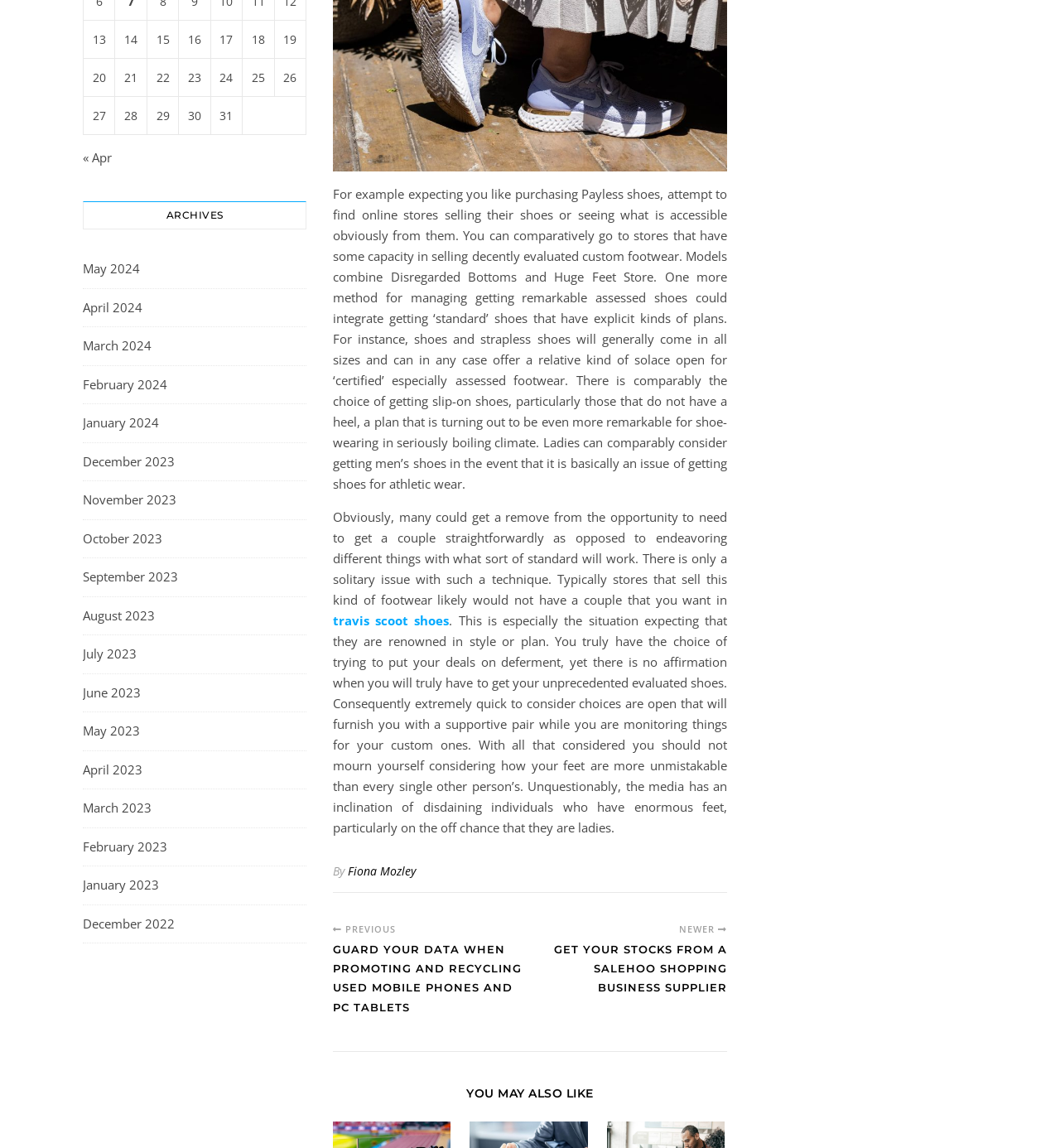Given the element description travis scoot shoes, identify the bounding box coordinates for the UI element on the webpage screenshot. The format should be (top-left x, top-left y, bottom-right x, bottom-right y), with values between 0 and 1.

[0.314, 0.533, 0.424, 0.548]